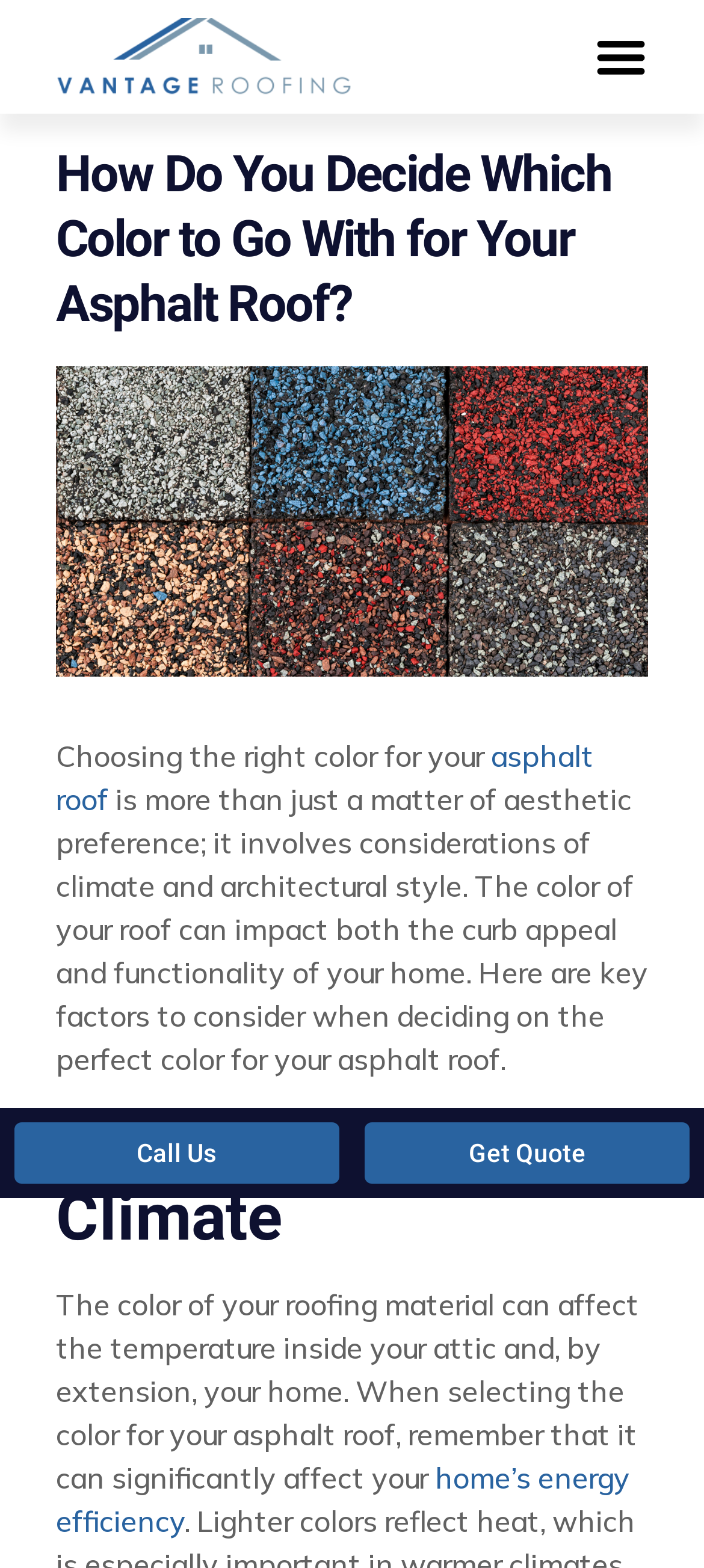Answer the question briefly using a single word or phrase: 
What is the main topic of this webpage?

Asphalt roof color